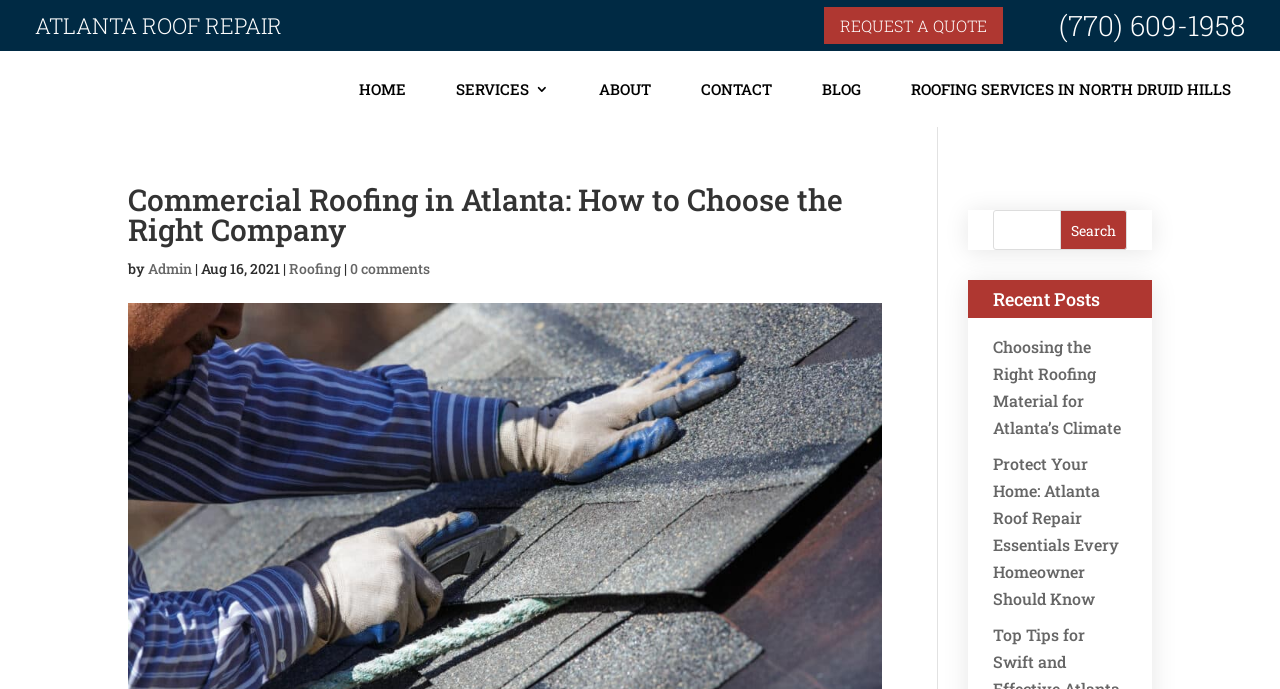Can you identify the bounding box coordinates of the clickable region needed to carry out this instruction: 'Click on 'ATLANTA ROOF REPAIR''? The coordinates should be four float numbers within the range of 0 to 1, stated as [left, top, right, bottom].

[0.027, 0.016, 0.22, 0.058]